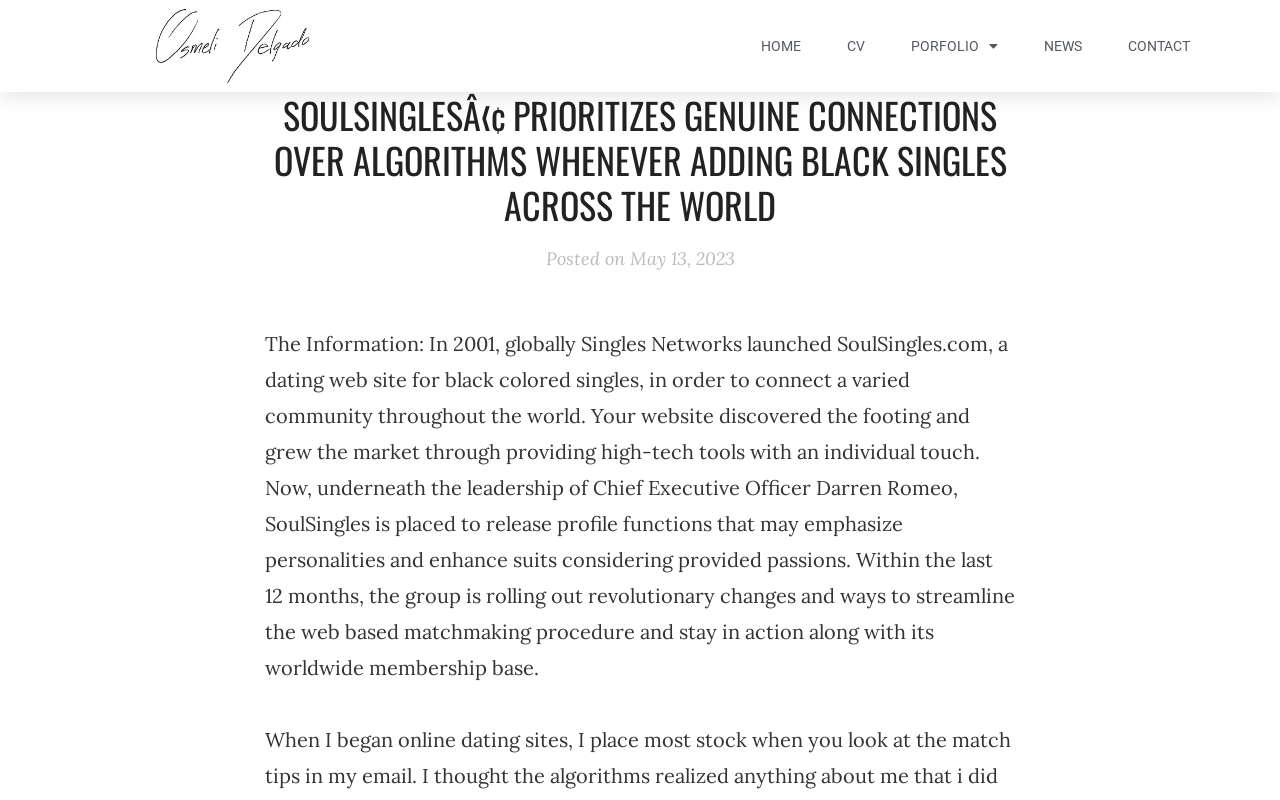Bounding box coordinates should be provided in the format (top-left x, top-left y, bottom-right x, bottom-right y) with all values between 0 and 1. Identify the bounding box for this UI element: click here

None